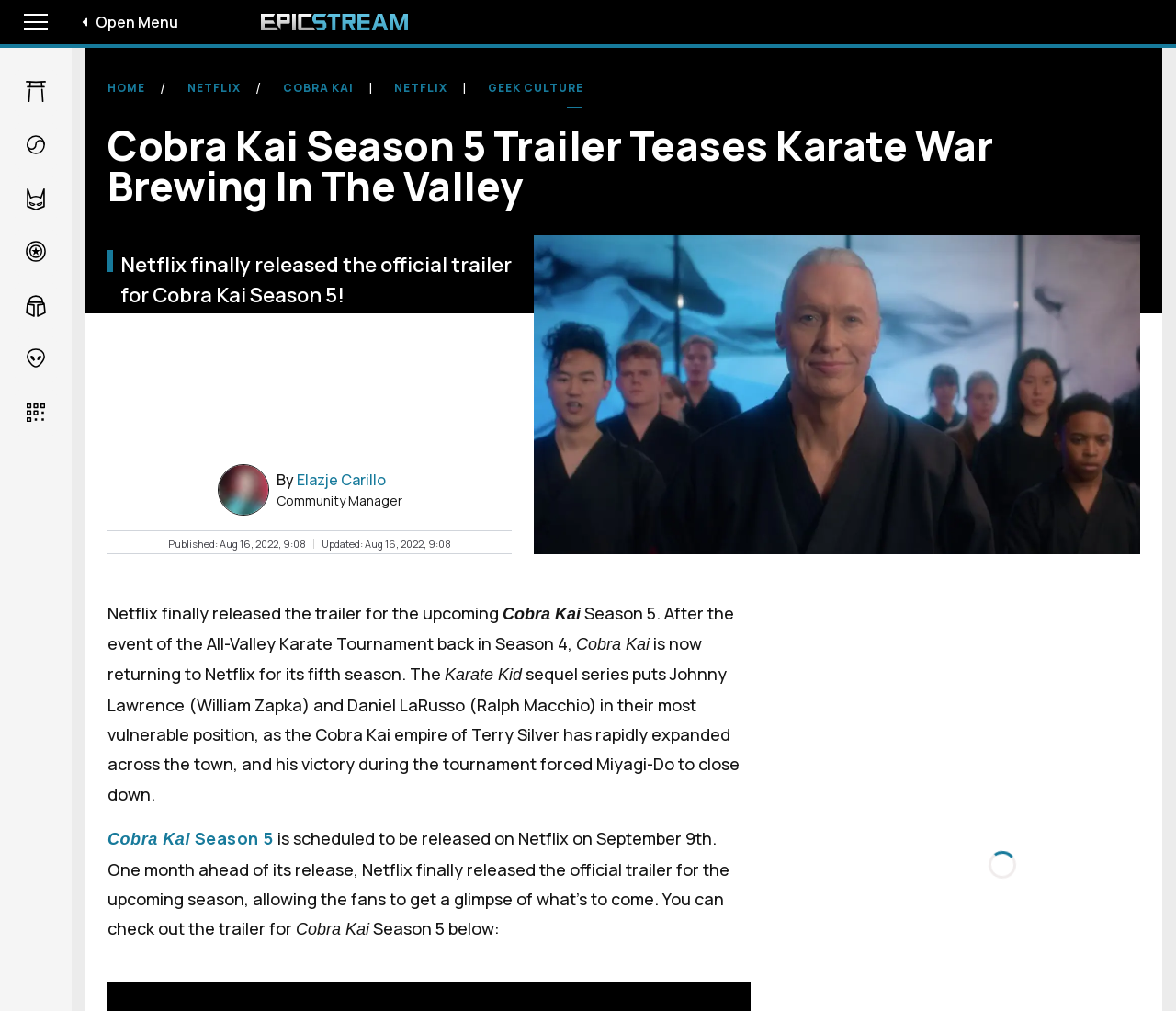Explain the webpage's layout and main content in detail.

The webpage is about the upcoming Cobra Kai Season 5, with a focus on the recently released trailer. At the top left corner, there is a toggle menu button with an accompanying image and the text "Open Menu". Next to it, there is a link to "Epicstream Home" with an image. 

On the top right side, there are several links to different categories, including "Anime", "K-Wave", "DC", "Marvel", "Star Wars", and "Fantasy & Sci-Fi", each with a corresponding image. 

Below these links, there is a heading that reads "Cobra Kai Season 5 Trailer Teases Karate War Brewing In The Valley". The main content of the page starts with a brief introduction to the trailer release, followed by a figure with an image. 

The article is written by Elazje Carillo, the Community Manager, and was published and updated on August 16, 2022, at 9:08. The main text describes the plot of Cobra Kai Season 5, mentioning the characters Johnny Lawrence and Daniel LaRusso, and the expansion of the Cobra Kai empire. 

There is a link to "Cobra Kai Season 5" and a mention of its release date on Netflix, September 9th. The article concludes with an invitation to check out the trailer for Season 5, which is likely embedded below the text.